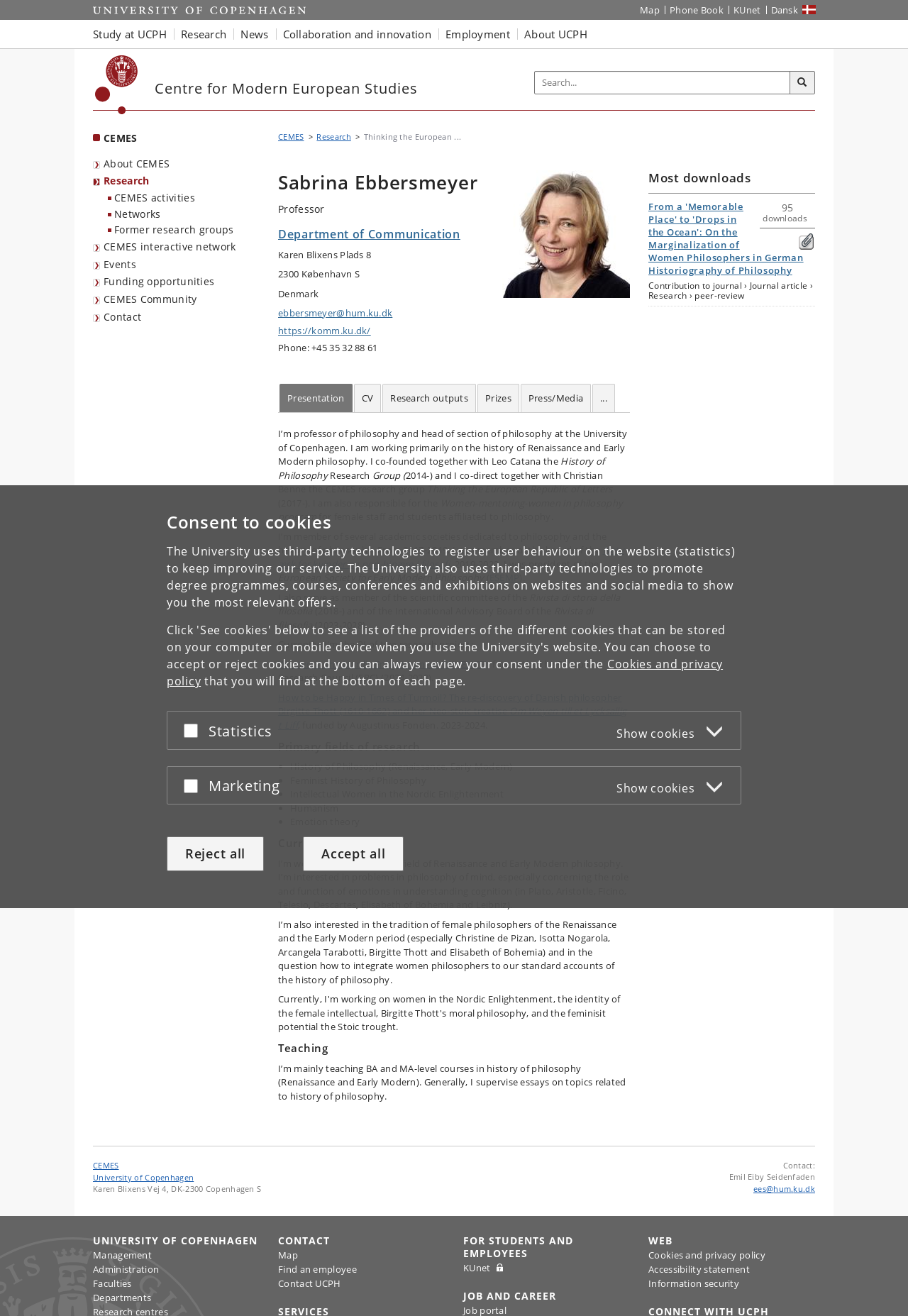Bounding box coordinates should be in the format (top-left x, top-left y, bottom-right x, bottom-right y) and all values should be floating point numbers between 0 and 1. Determine the bounding box coordinate for the UI element described as: Skip to main content

None